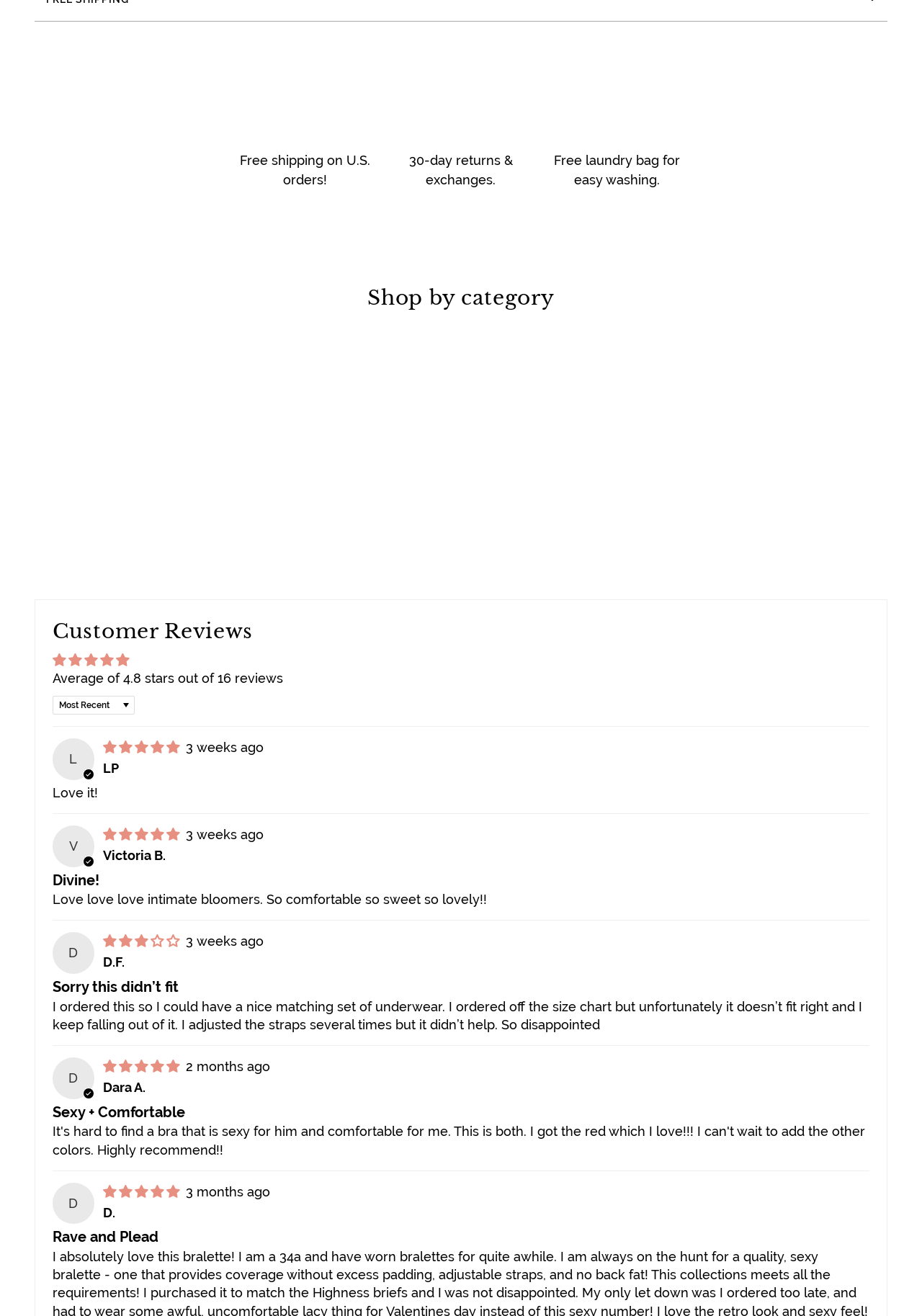Answer the question in a single word or phrase:
What categories can I shop by?

UNDERWEAR, LEAKPROOF, BRALETTES, SILK SETS